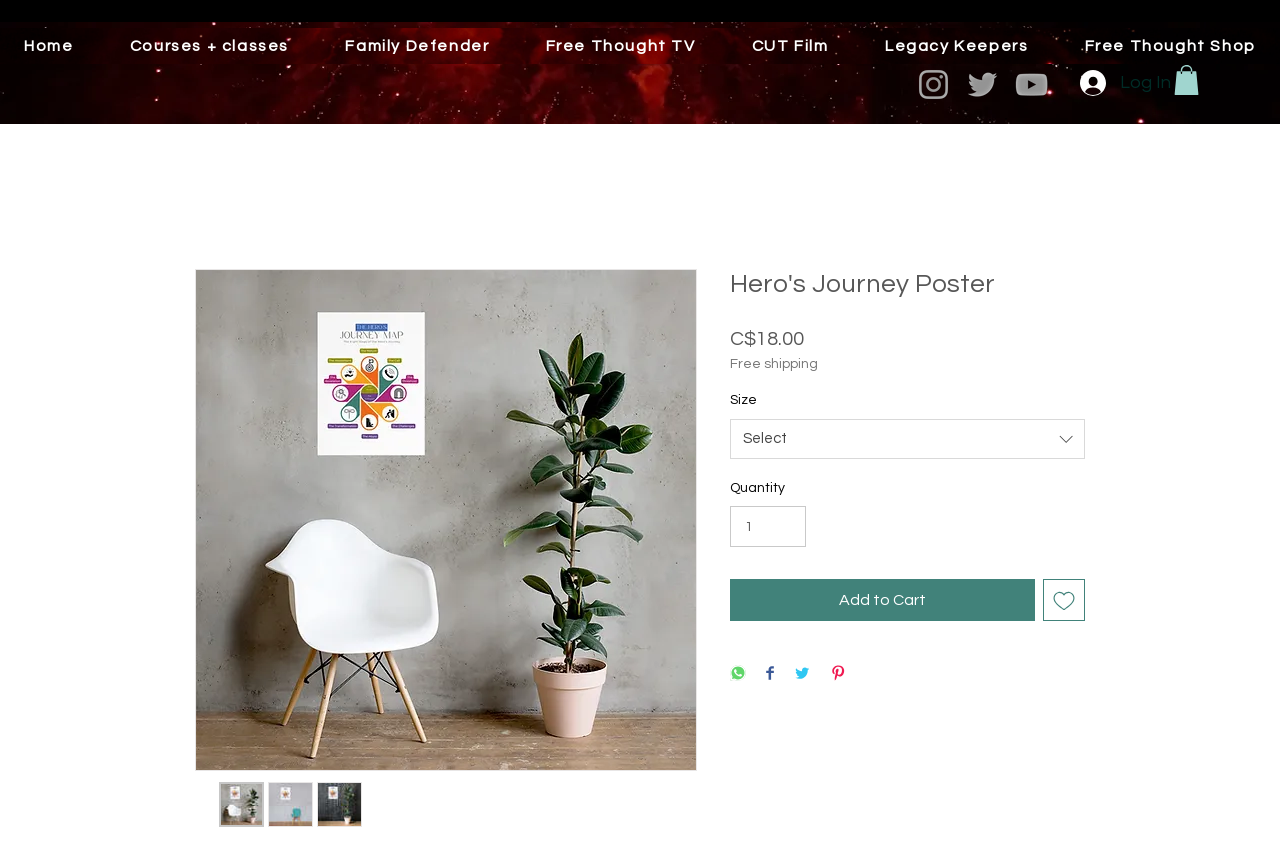Determine the bounding box coordinates of the target area to click to execute the following instruction: "Explore Premium Experiences."

None